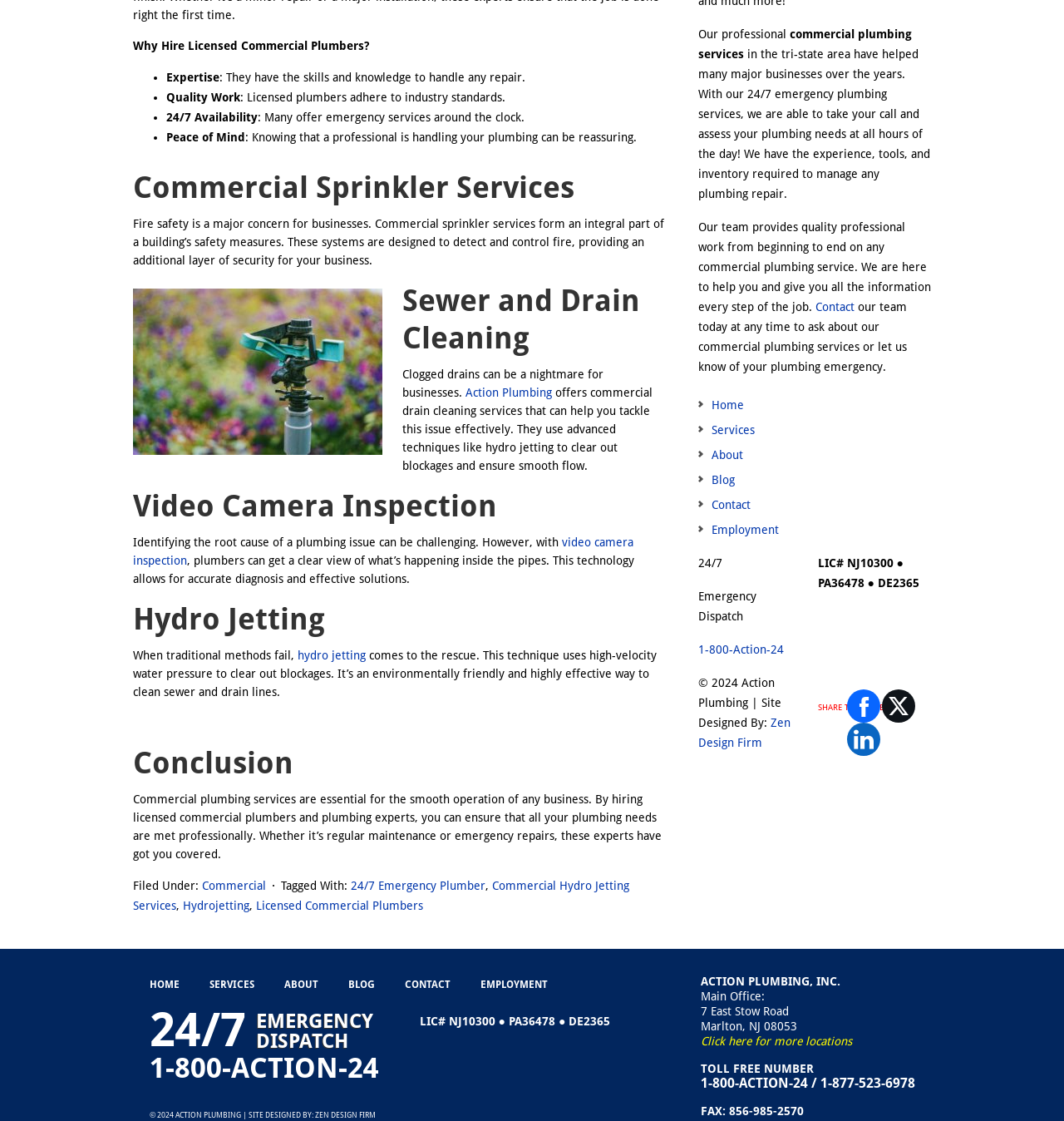What is the name of the company providing commercial plumbing services?
Kindly offer a detailed explanation using the data available in the image.

The webpage appears to be the website of Action Plumbing, Inc., a company that provides commercial plumbing services, including emergency repairs and maintenance.